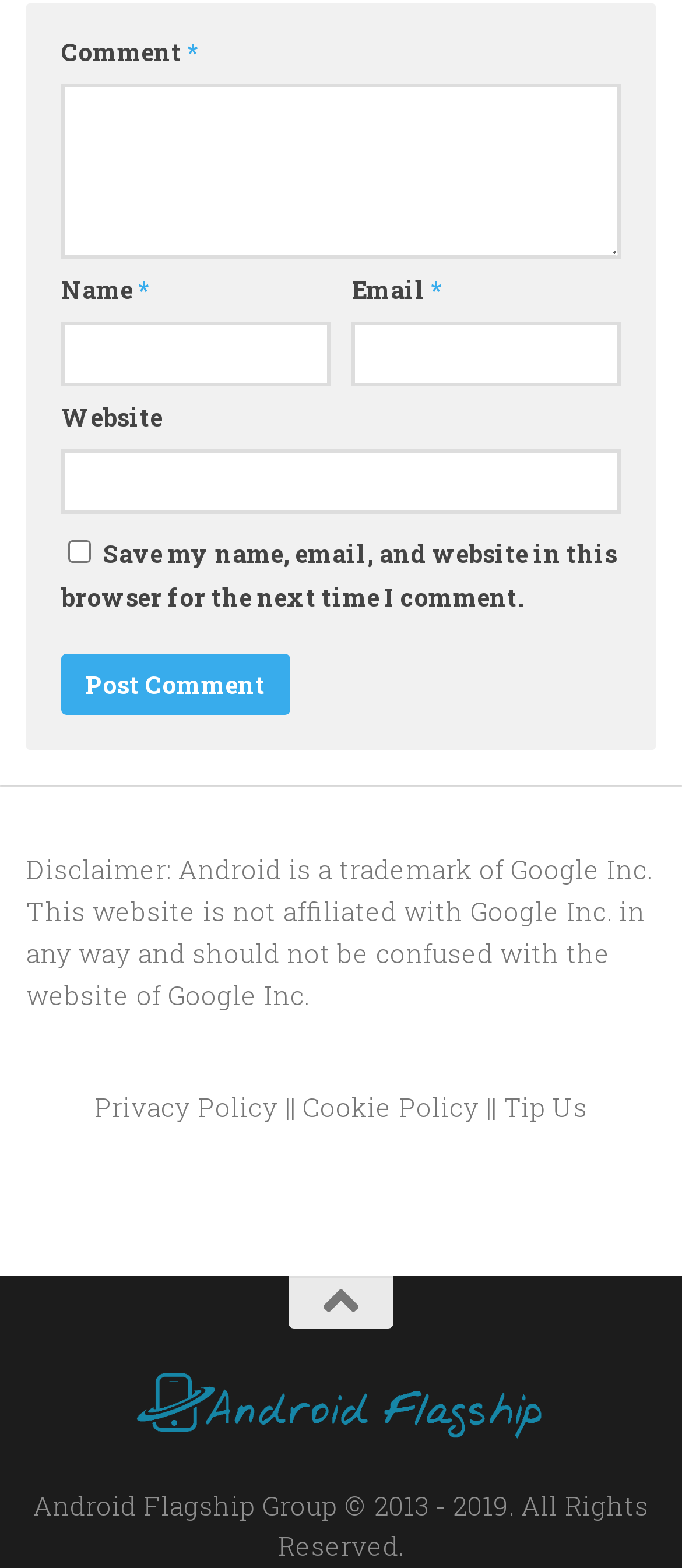Please examine the image and answer the question with a detailed explanation:
What is the purpose of the button?

The button element has a text 'Post Comment' which suggests that its purpose is to submit a comment after filling in the required fields.